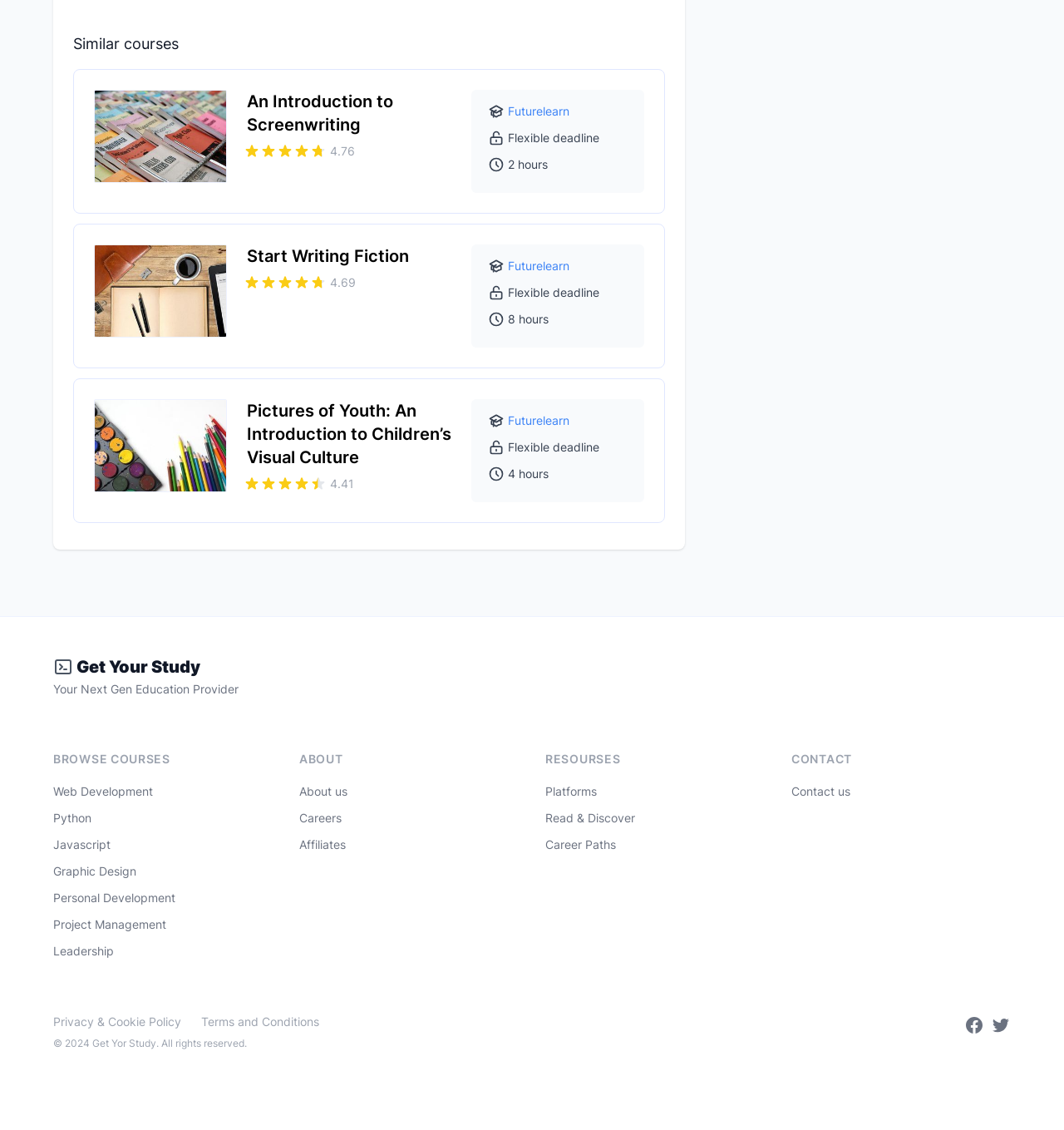Please identify the bounding box coordinates of the region to click in order to complete the task: "Learn more about 'Get Your Study'". The coordinates must be four float numbers between 0 and 1, specified as [left, top, right, bottom].

[0.072, 0.583, 0.188, 0.597]